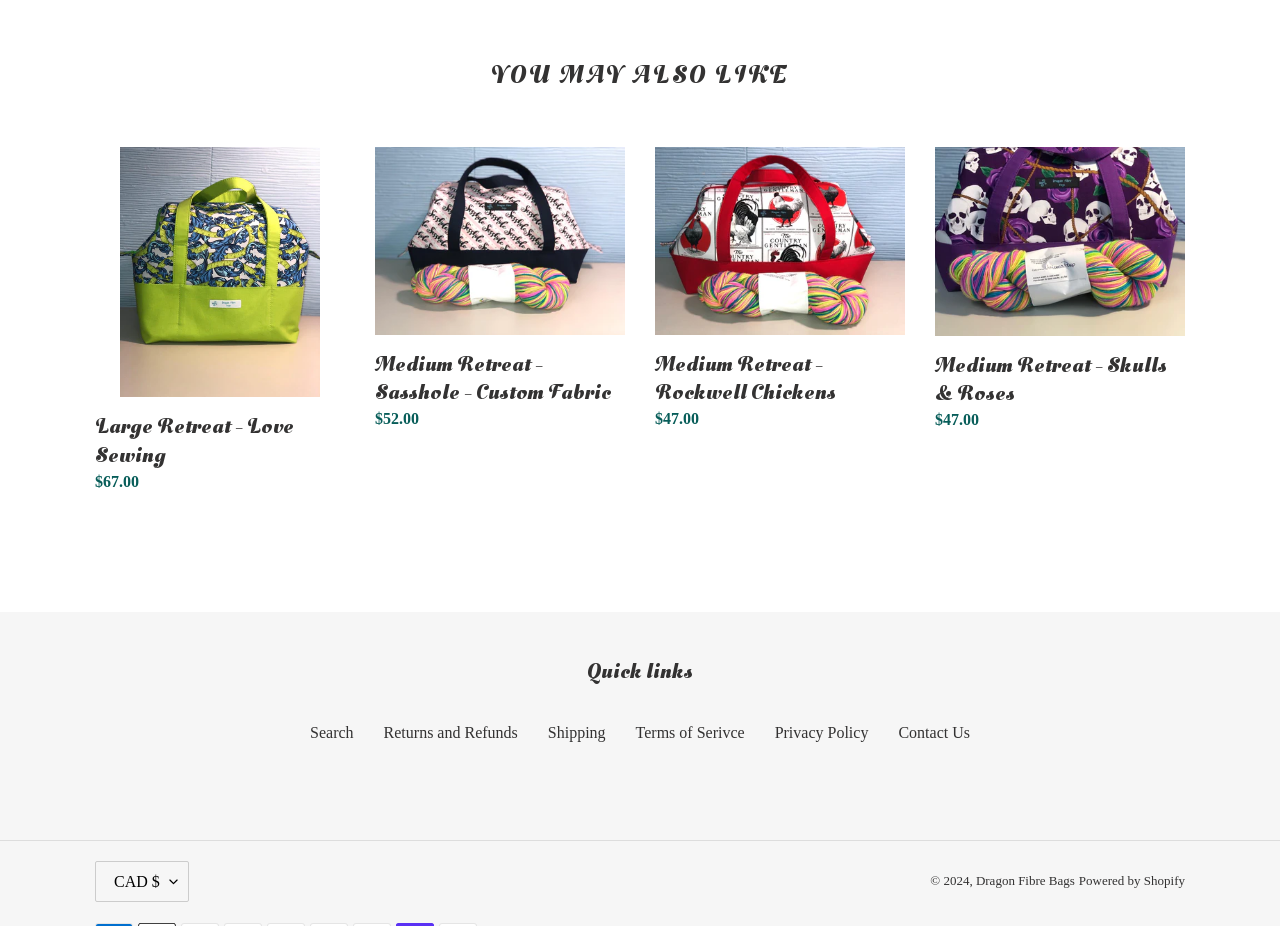Locate the bounding box coordinates of the item that should be clicked to fulfill the instruction: "Select 'CAD $' currency".

[0.074, 0.929, 0.147, 0.974]